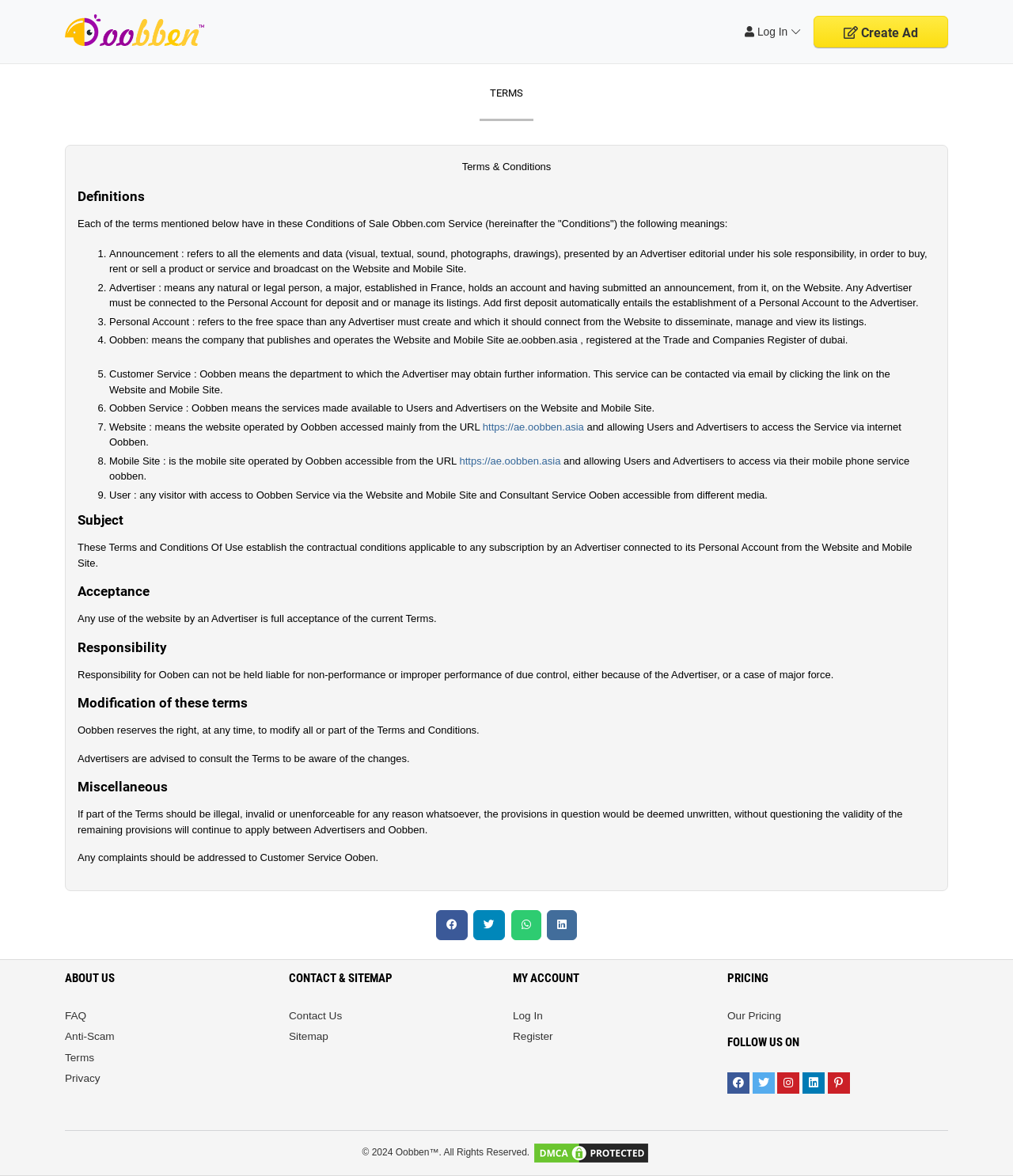Please provide the bounding box coordinates for the element that needs to be clicked to perform the following instruction: "Go to ABOUT US". The coordinates should be given as four float numbers between 0 and 1, i.e., [left, top, right, bottom].

[0.064, 0.825, 0.273, 0.849]